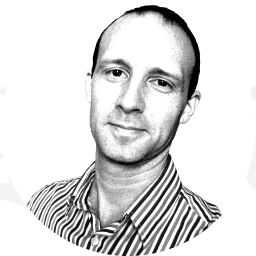Give a thorough explanation of the elements present in the image.

This image features a monochrome portrait of a man, likely Jesse Steele, who is associated with the content titled "Enjoy the Journey." He has a thoughtful expression, dressed in a collared shirt with a distinctive striped pattern. The circular cropping of the image draws attention to his facial features and demeanor, contributing to a professional and engaging presentation. This visual representation emphasizes a personal connection to the themes explored in his writings.